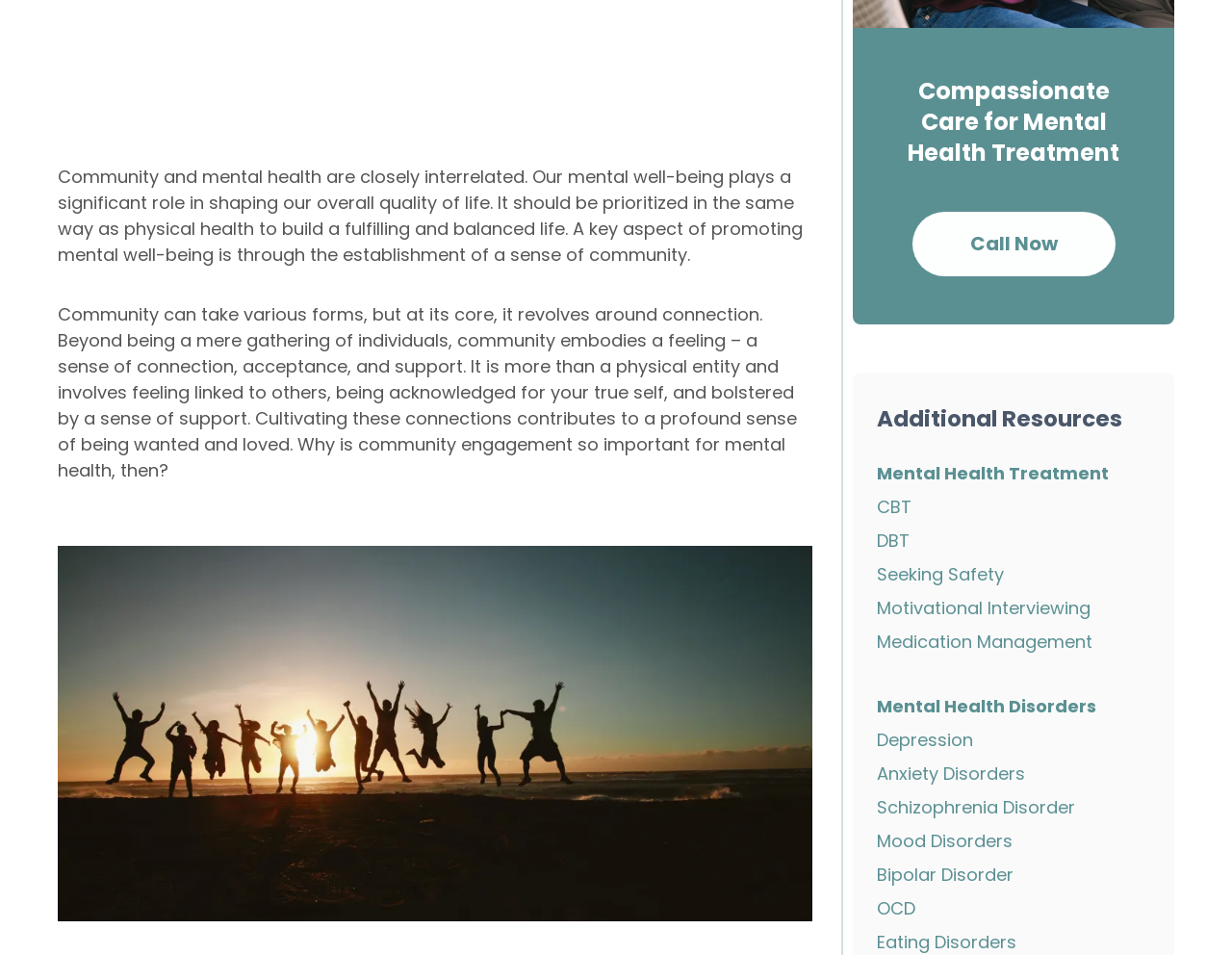Identify the bounding box of the UI element that matches this description: "Mental Health Treatment".

[0.712, 0.482, 0.934, 0.509]